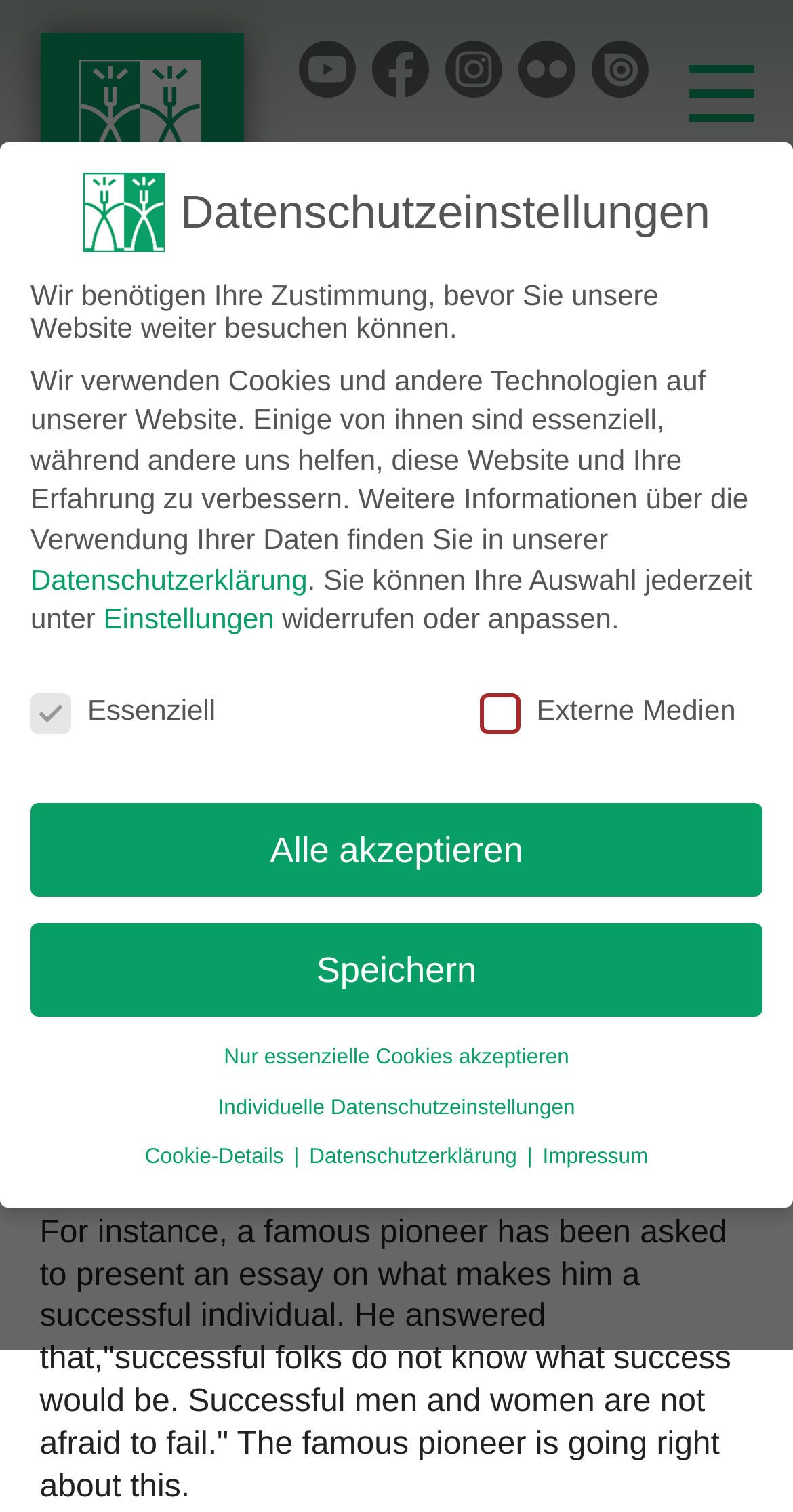Could you indicate the bounding box coordinates of the region to click in order to complete this instruction: "Click the Youtube link".

[0.376, 0.027, 0.447, 0.065]